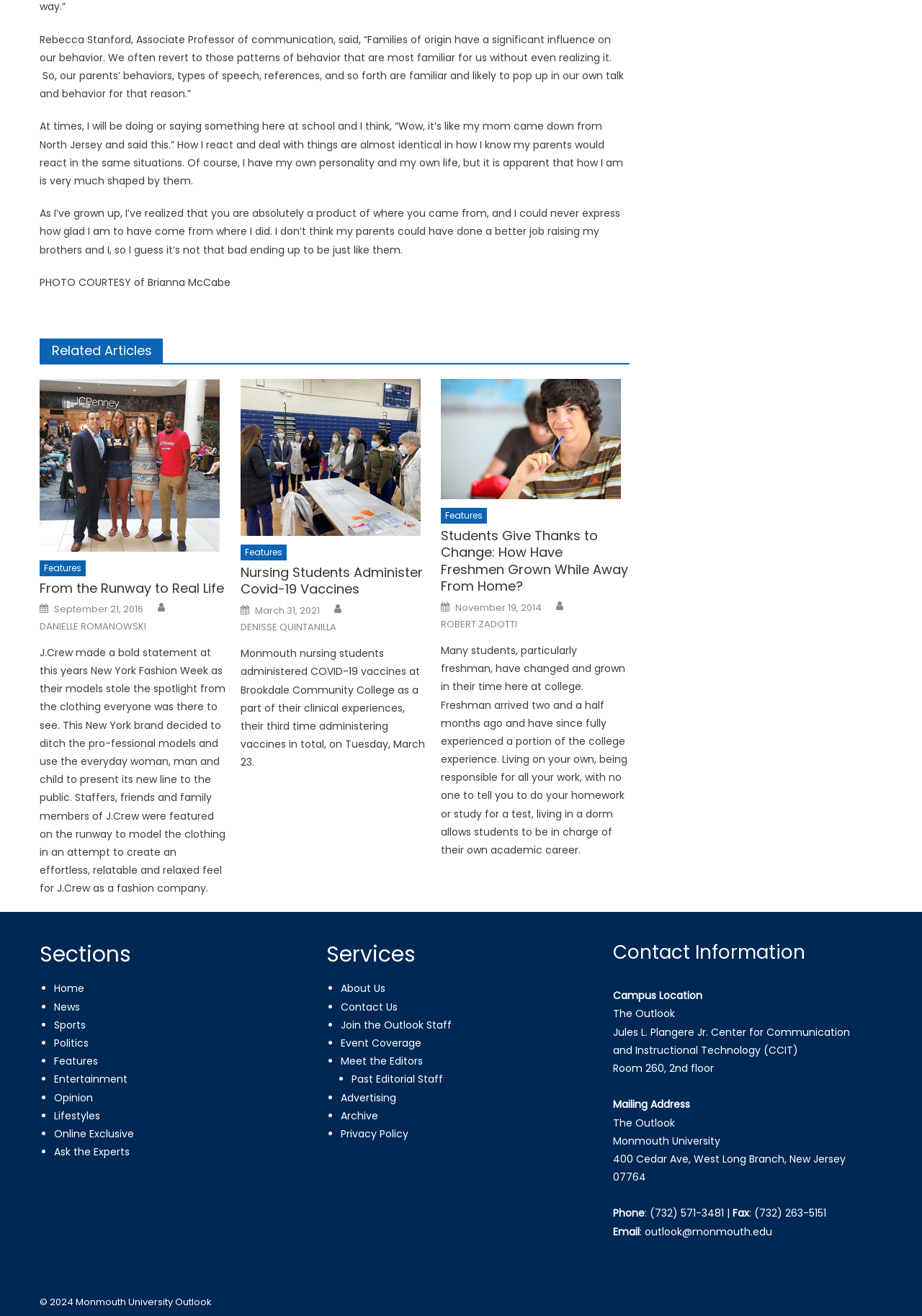Kindly determine the bounding box coordinates for the area that needs to be clicked to execute this instruction: "Check posted date of September 21, 2016".

[0.059, 0.458, 0.156, 0.468]